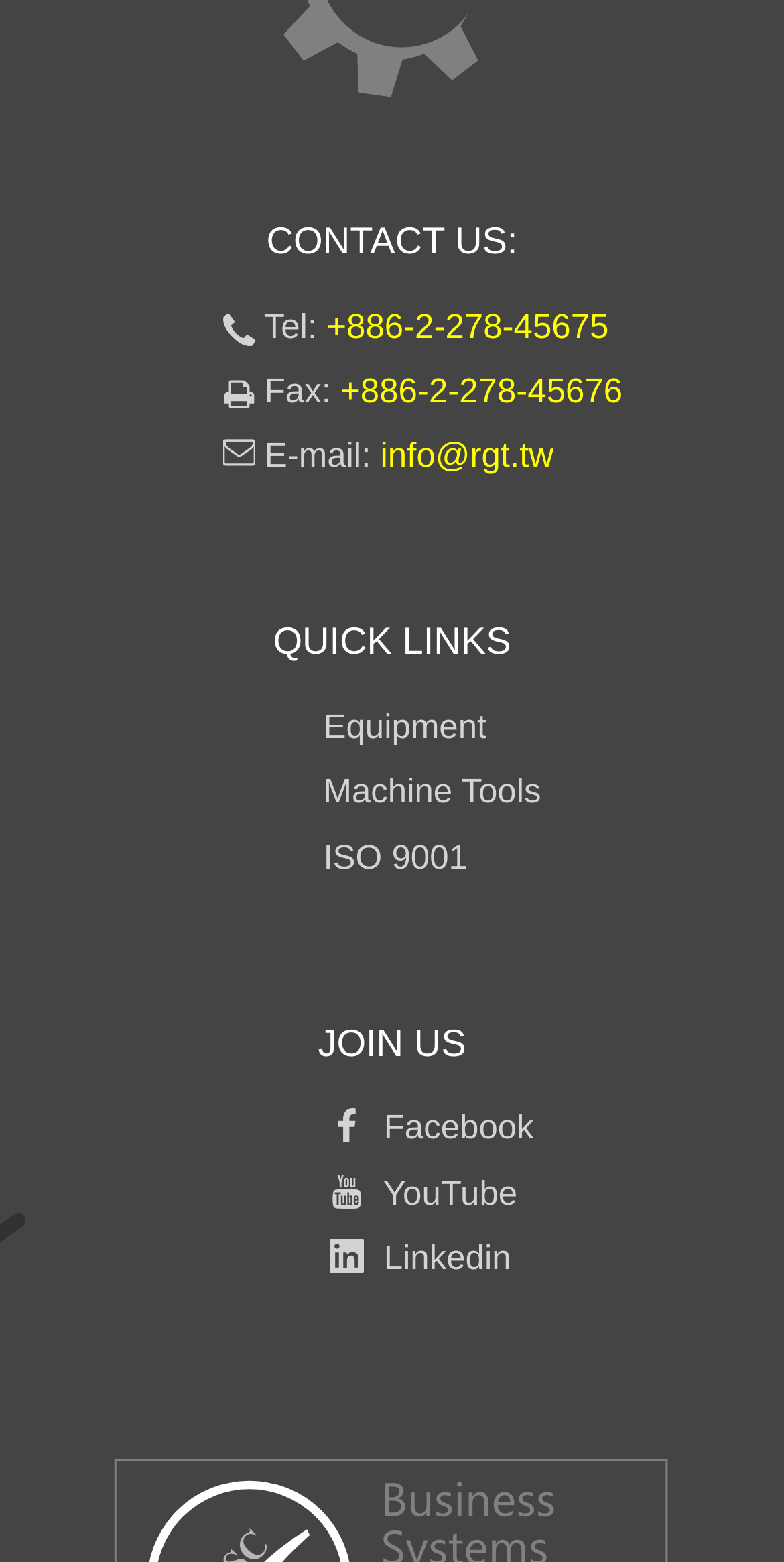Respond to the question below with a single word or phrase:
What is the email address for contact?

info@rgt.tw